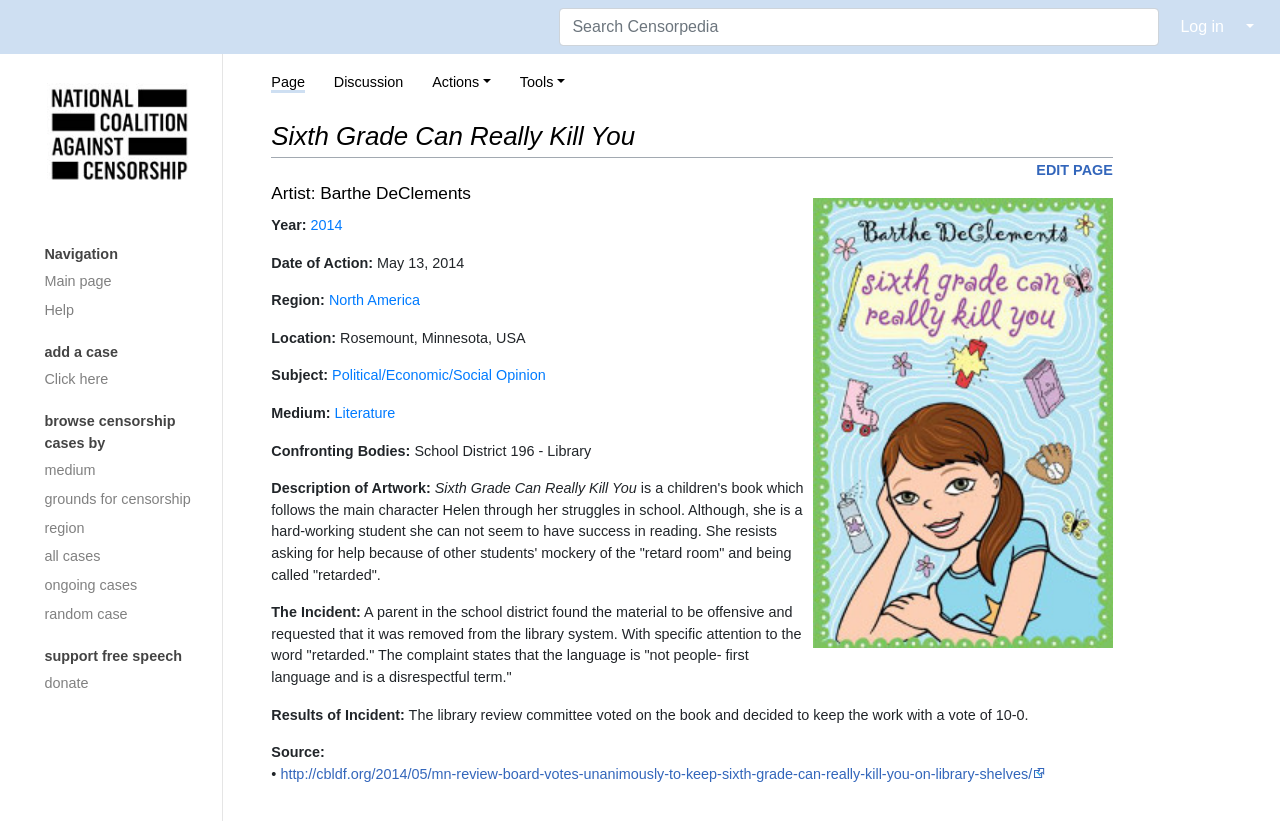Extract the main title from the webpage.

Sixth Grade Can Really Kill You